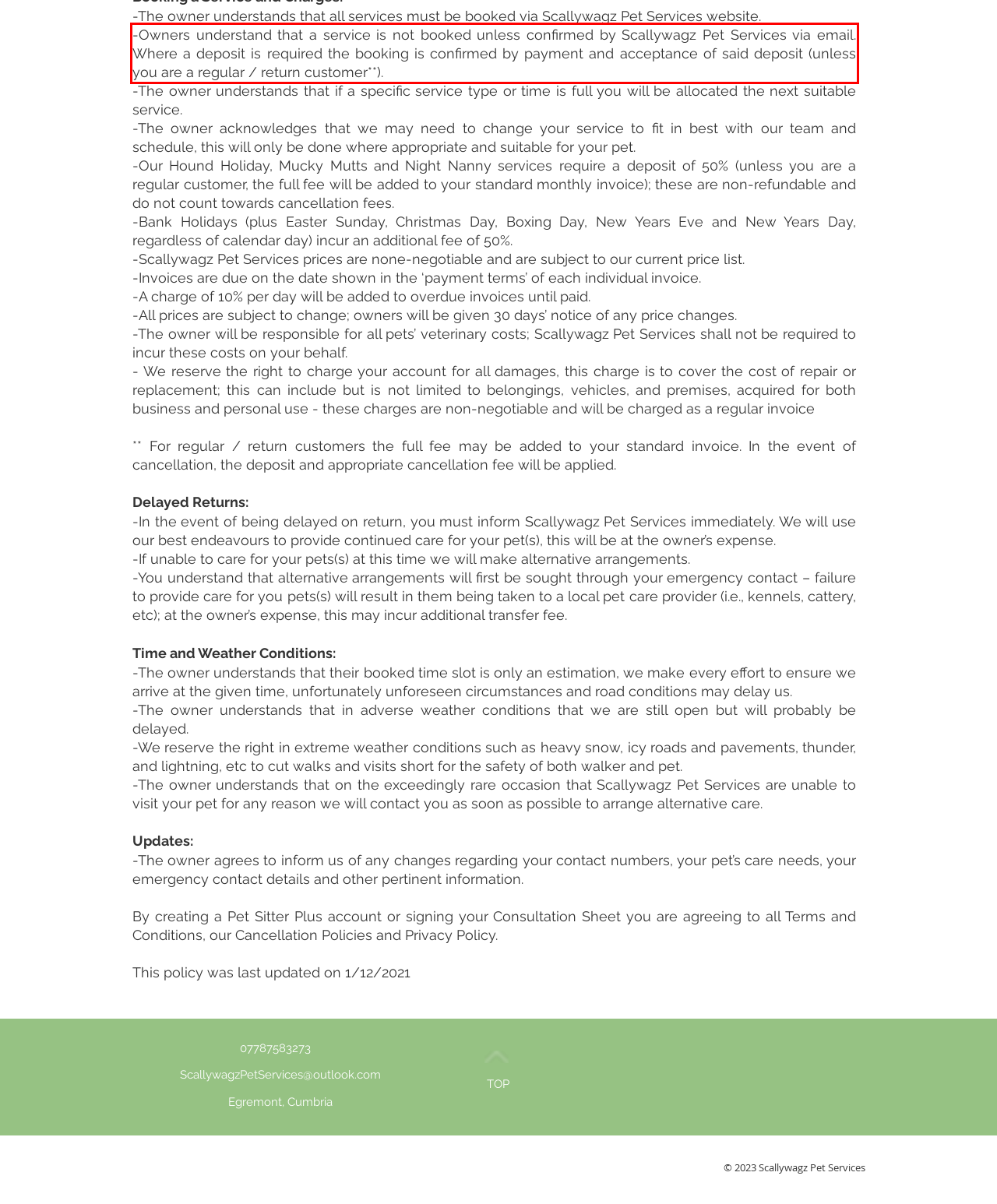Examine the screenshot of the webpage, locate the red bounding box, and generate the text contained within it.

-Owners understand that a service is not booked unless confirmed by Scallywagz Pet Services via email. Where a deposit is required the booking is confirmed by payment and acceptance of said deposit (unless you are a regular / return customer**).